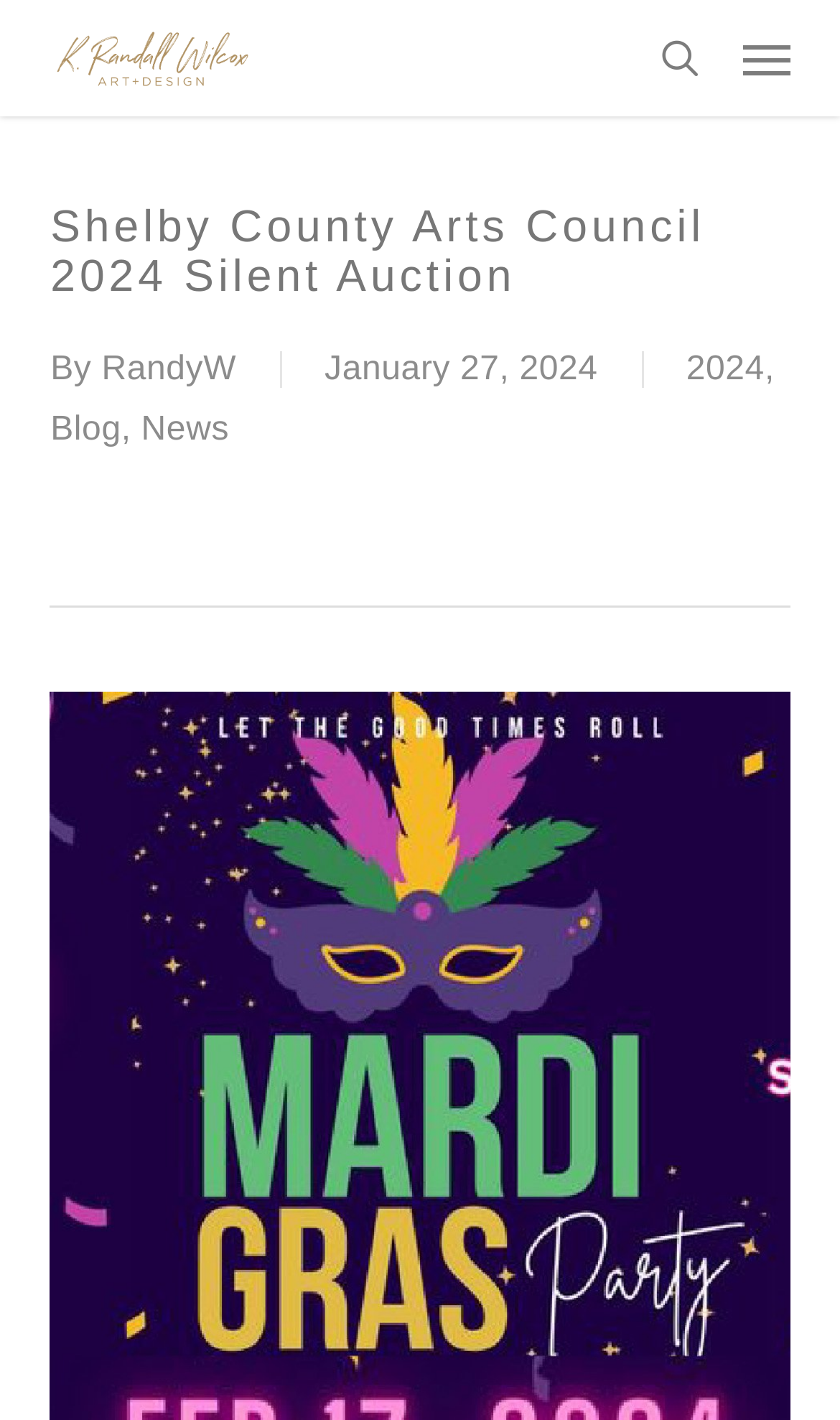Examine the image and give a thorough answer to the following question:
What is the name of the art design company?

I found the answer by looking at the link 'K. Randall Wilcox Art + Design' which is likely to be the name of the art design company.